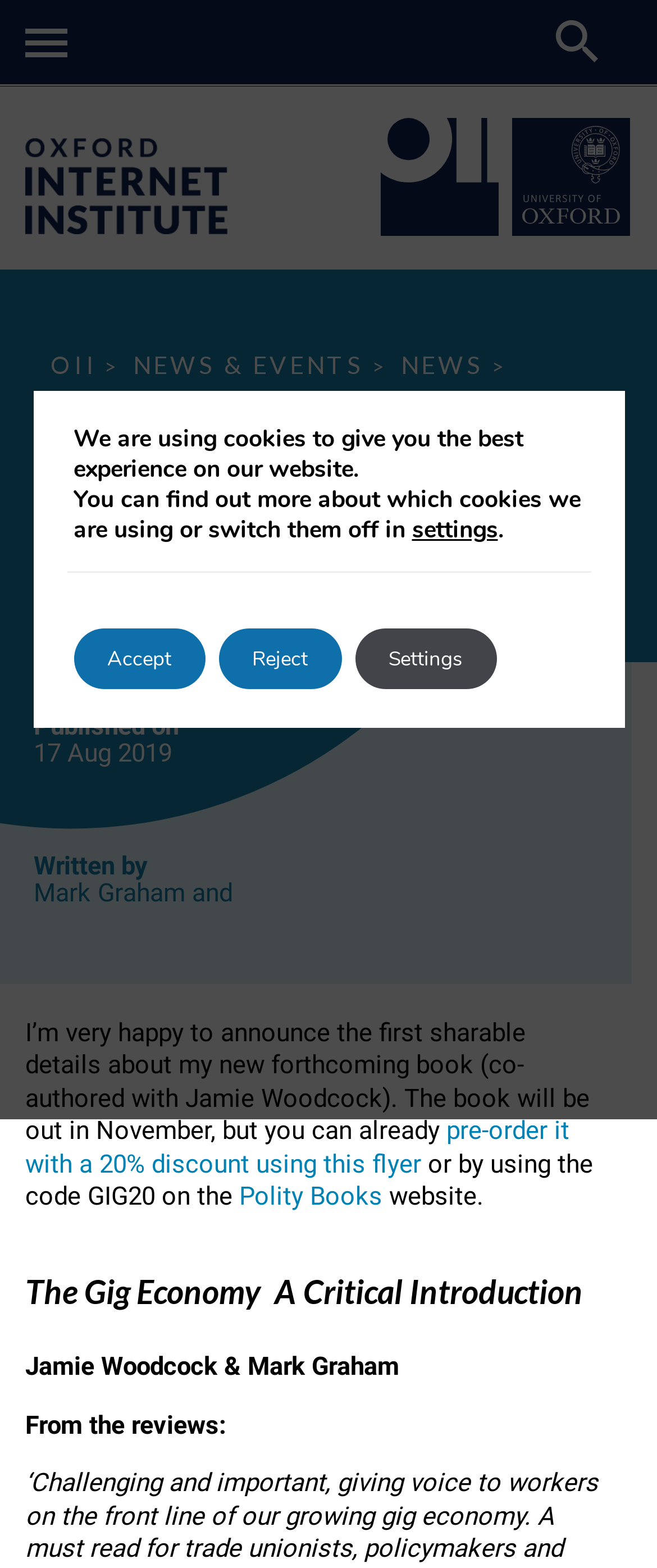Kindly determine the bounding box coordinates of the area that needs to be clicked to fulfill this instruction: "Click the mobile menu button".

[0.038, 0.013, 0.115, 0.045]